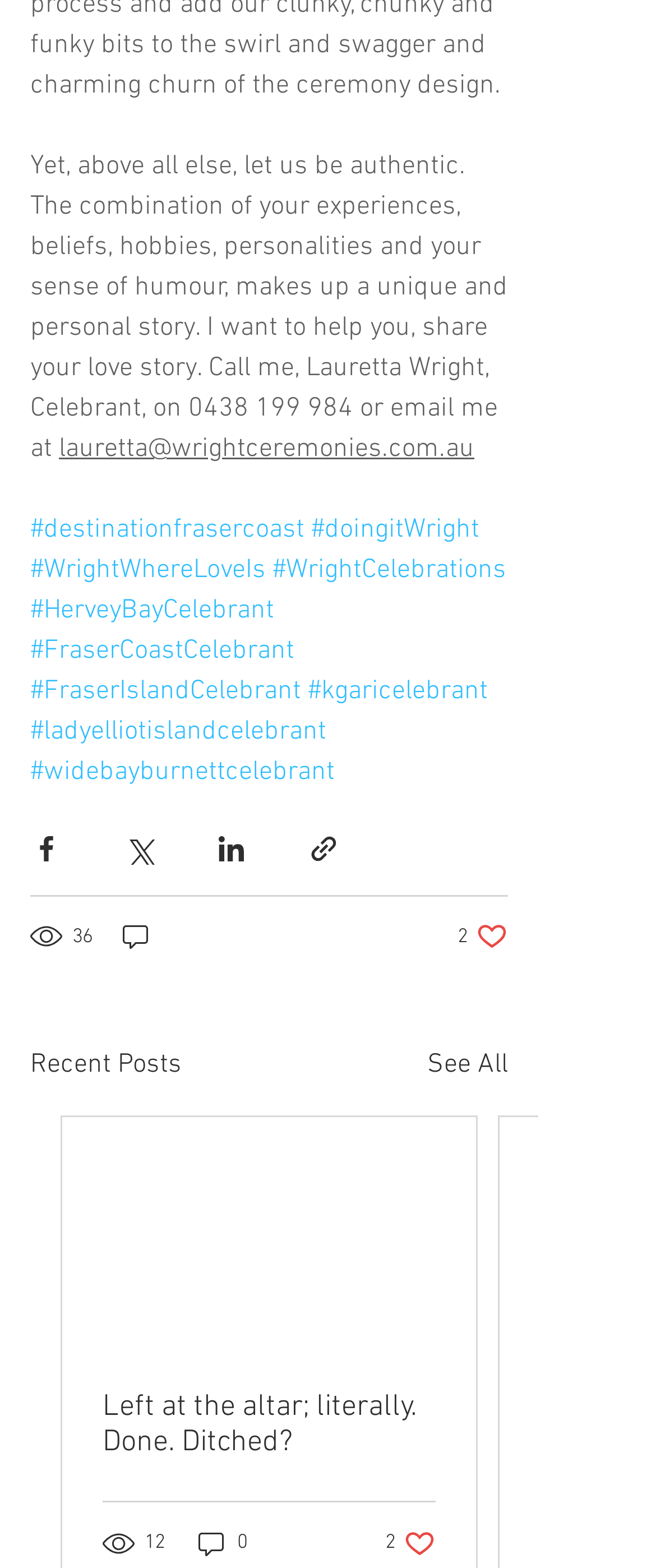Provide the bounding box coordinates of the section that needs to be clicked to accomplish the following instruction: "Email Lauretta Wright."

[0.09, 0.276, 0.723, 0.297]